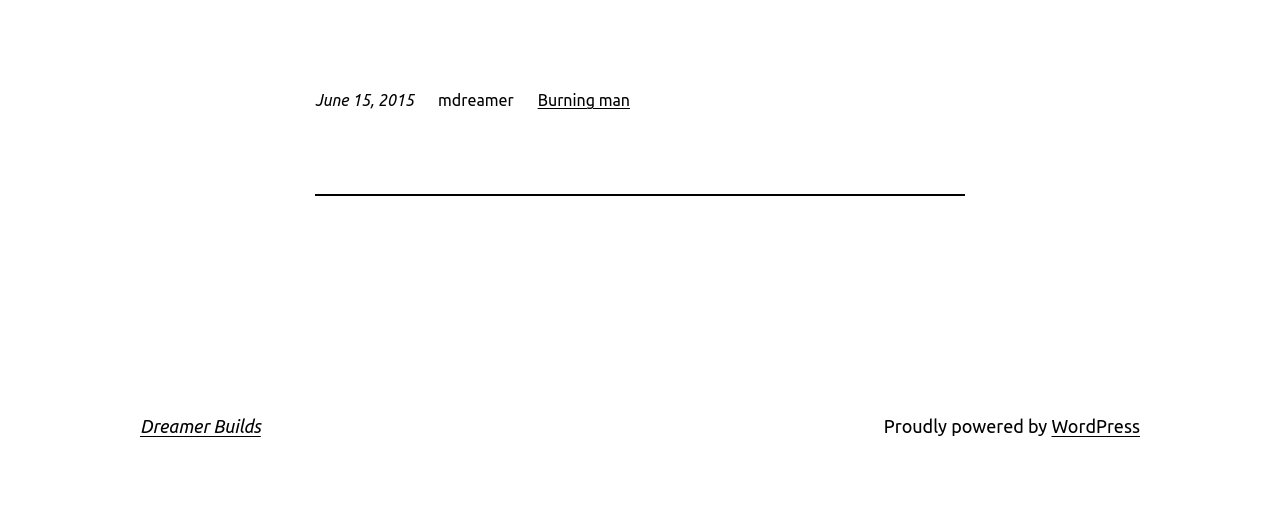Bounding box coordinates should be in the format (top-left x, top-left y, bottom-right x, bottom-right y) and all values should be floating point numbers between 0 and 1. Determine the bounding box coordinate for the UI element described as: WordPress

[0.821, 0.823, 0.891, 0.863]